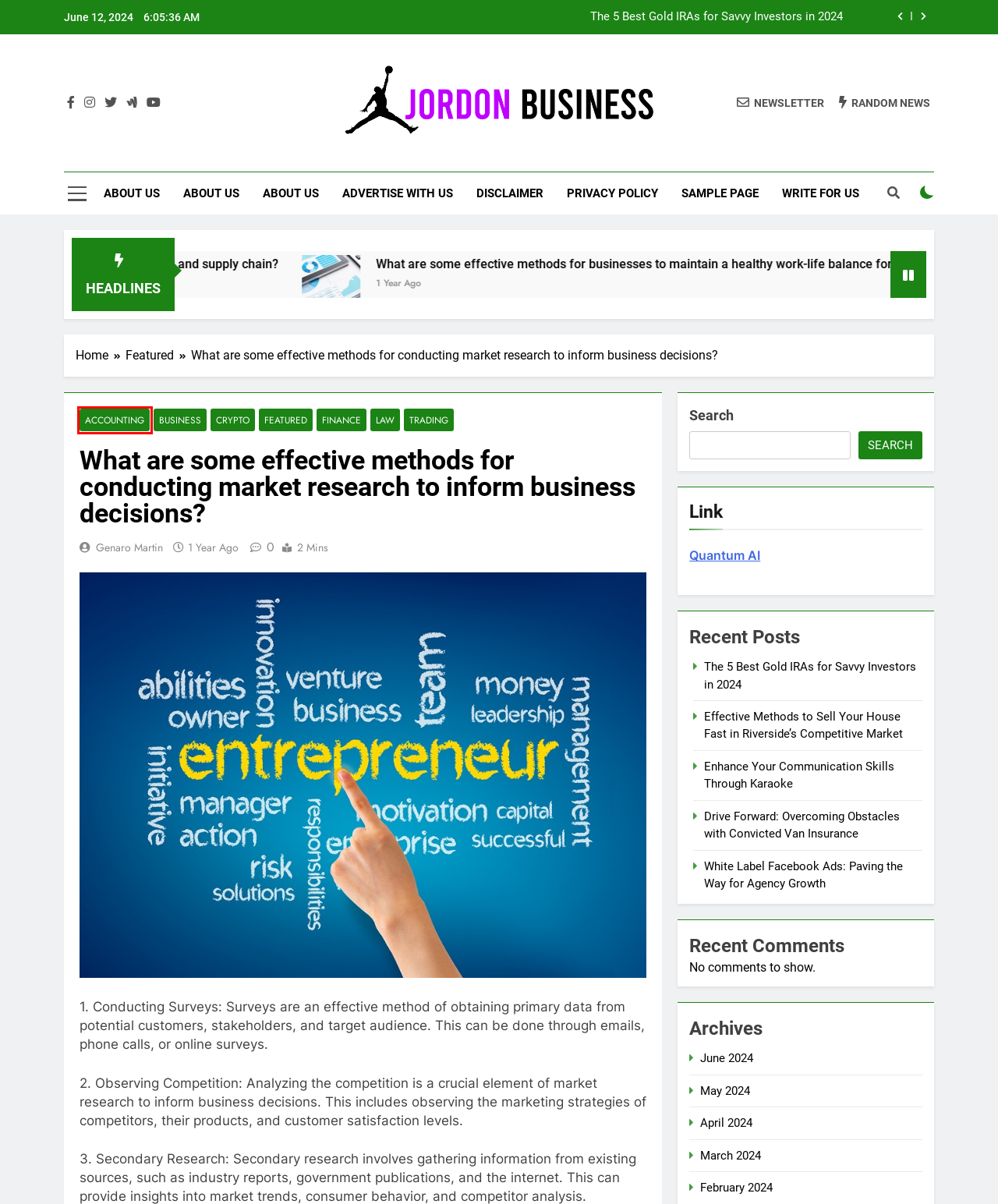Using the screenshot of a webpage with a red bounding box, pick the webpage description that most accurately represents the new webpage after the element inside the red box is clicked. Here are the candidates:
A. 4 - 2024 - Jordan Business
B. 6 - 2024 - Jordan Business
C. 2 - 2024 - Jordan Business
D. Crypto – Jordan Business
E. Finance – Jordan Business
F. Accounting – Jordan Business
G. Sample Page - Jordan Business
H. Jordan Business

F